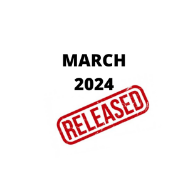Provide a comprehensive description of the image.

The image prominently features the text "MARCH 2024" in bold, black letters at the top. Below this, there is a striking red stamp graphic that reads "RELEASED," indicating a significant announcement or event related to the month of March in 2024. This visual is likely part of a promotional campaign or news update, highlighting new releases or important happenings scheduled for that timeframe. The clean design and contrasting colors enhance the emphasis on the March release, making it eye-catching for viewers.